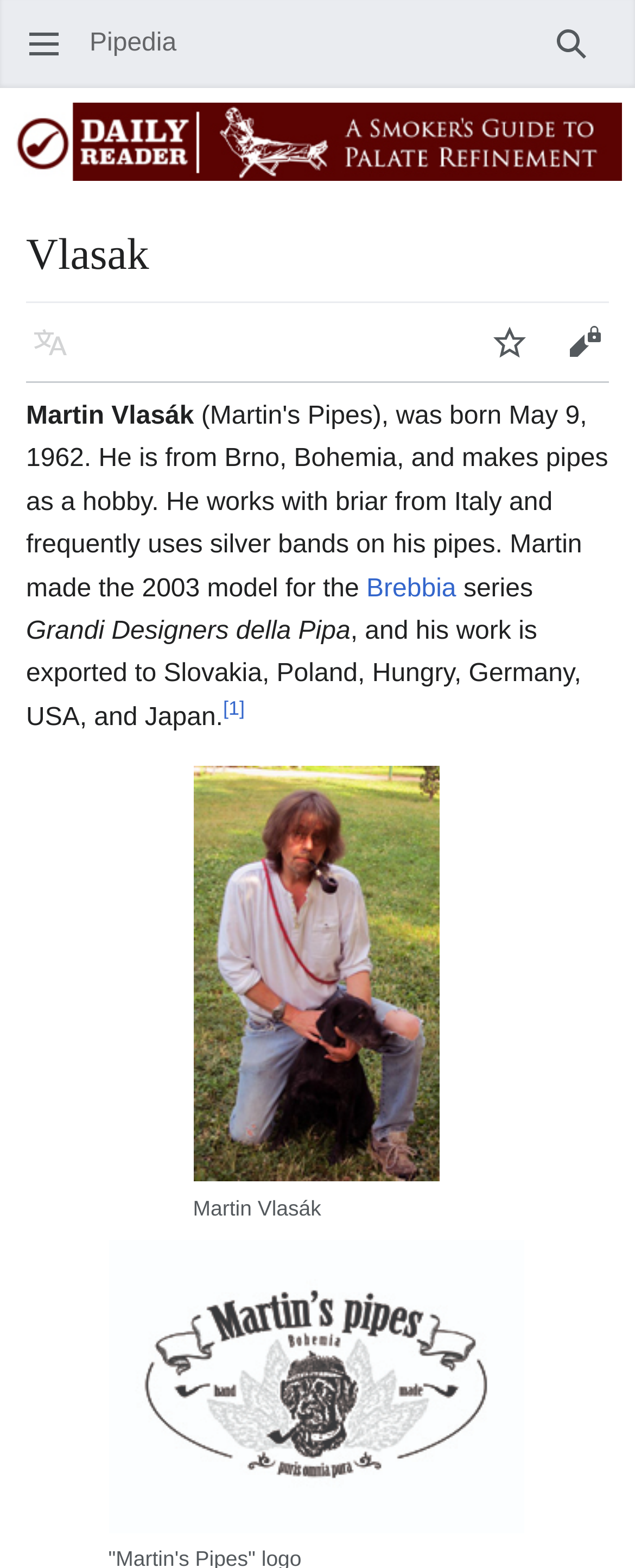Provide the bounding box for the UI element matching this description: "Toggle navigation".

None